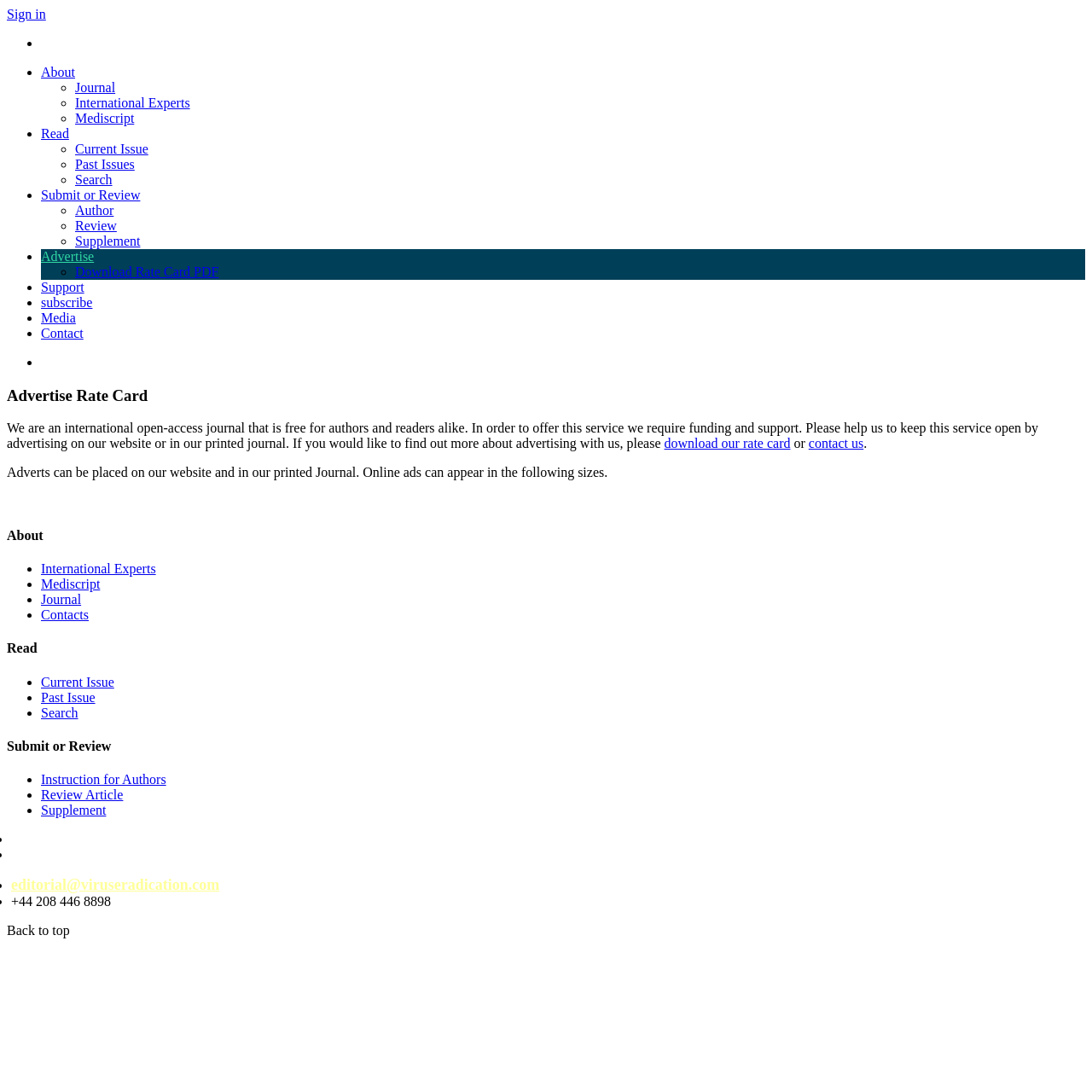Provide the bounding box coordinates of the HTML element described as: "Media". The bounding box coordinates should be four float numbers between 0 and 1, i.e., [left, top, right, bottom].

[0.038, 0.284, 0.069, 0.298]